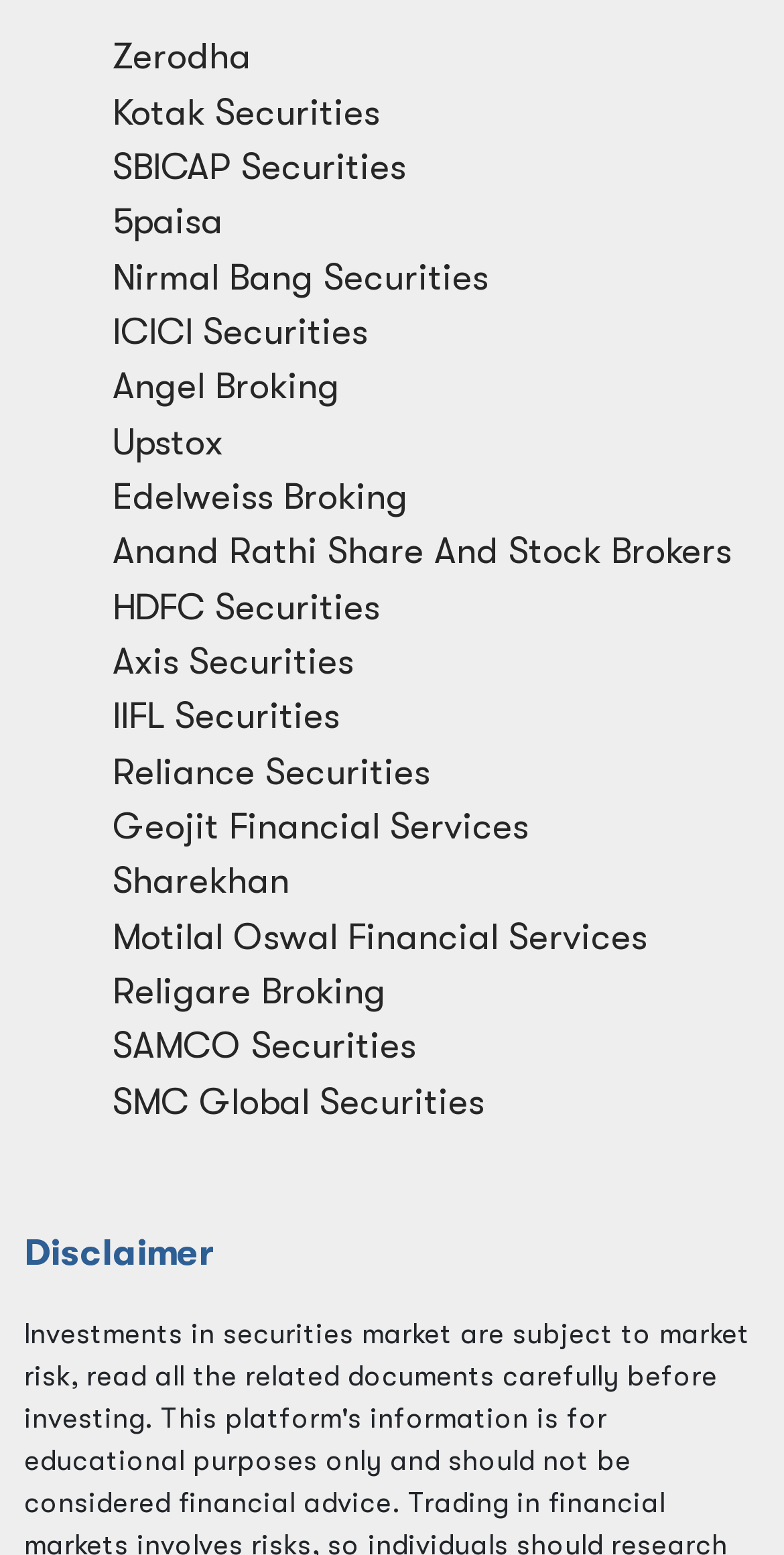What is the first brokerage firm listed?
Answer with a single word or phrase, using the screenshot for reference.

Zerodha